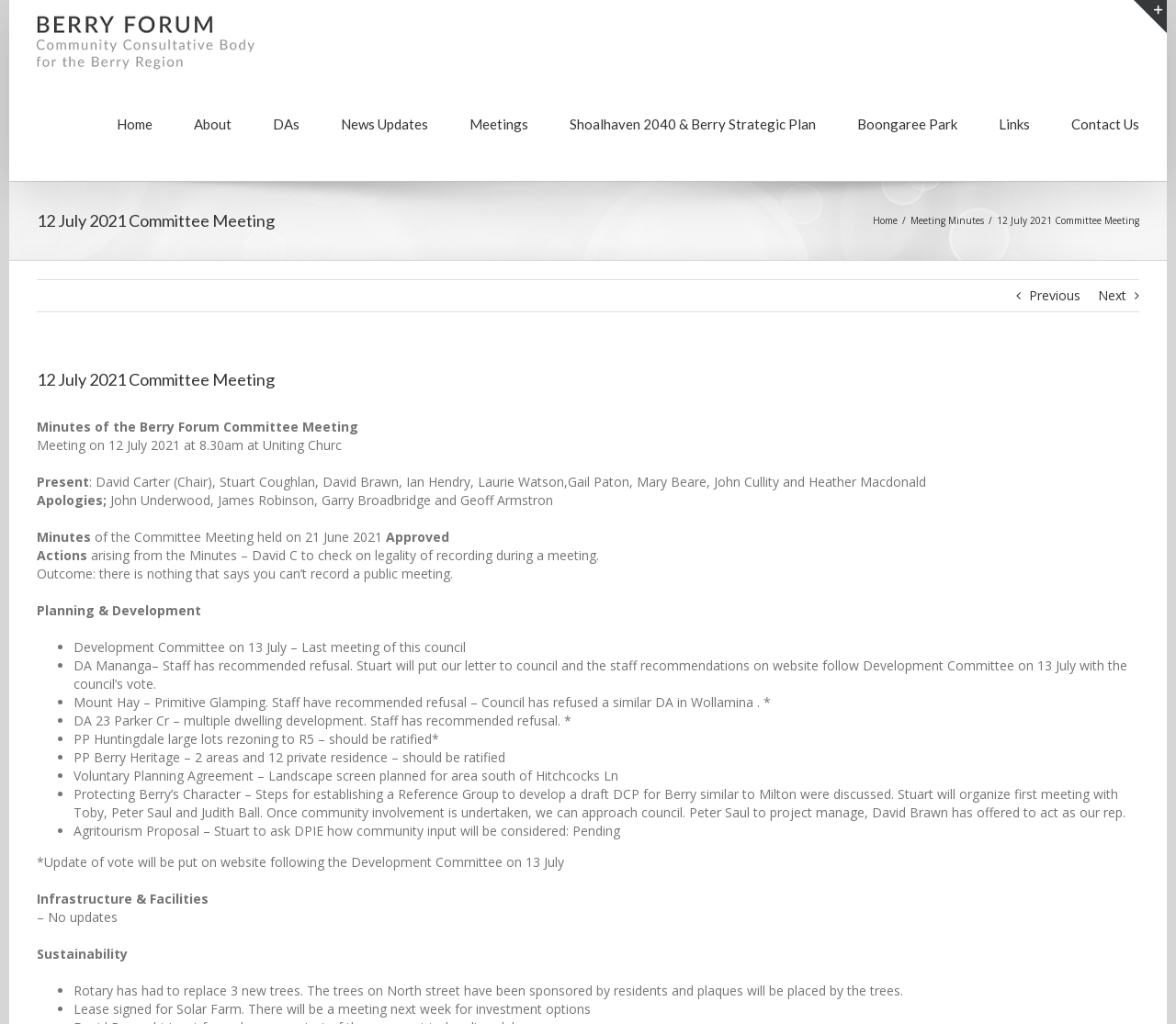Please identify the bounding box coordinates of the element on the webpage that should be clicked to follow this instruction: "Go to Next page". The bounding box coordinates should be given as four float numbers between 0 and 1, formatted as [left, top, right, bottom].

[0.934, 0.274, 0.958, 0.304]